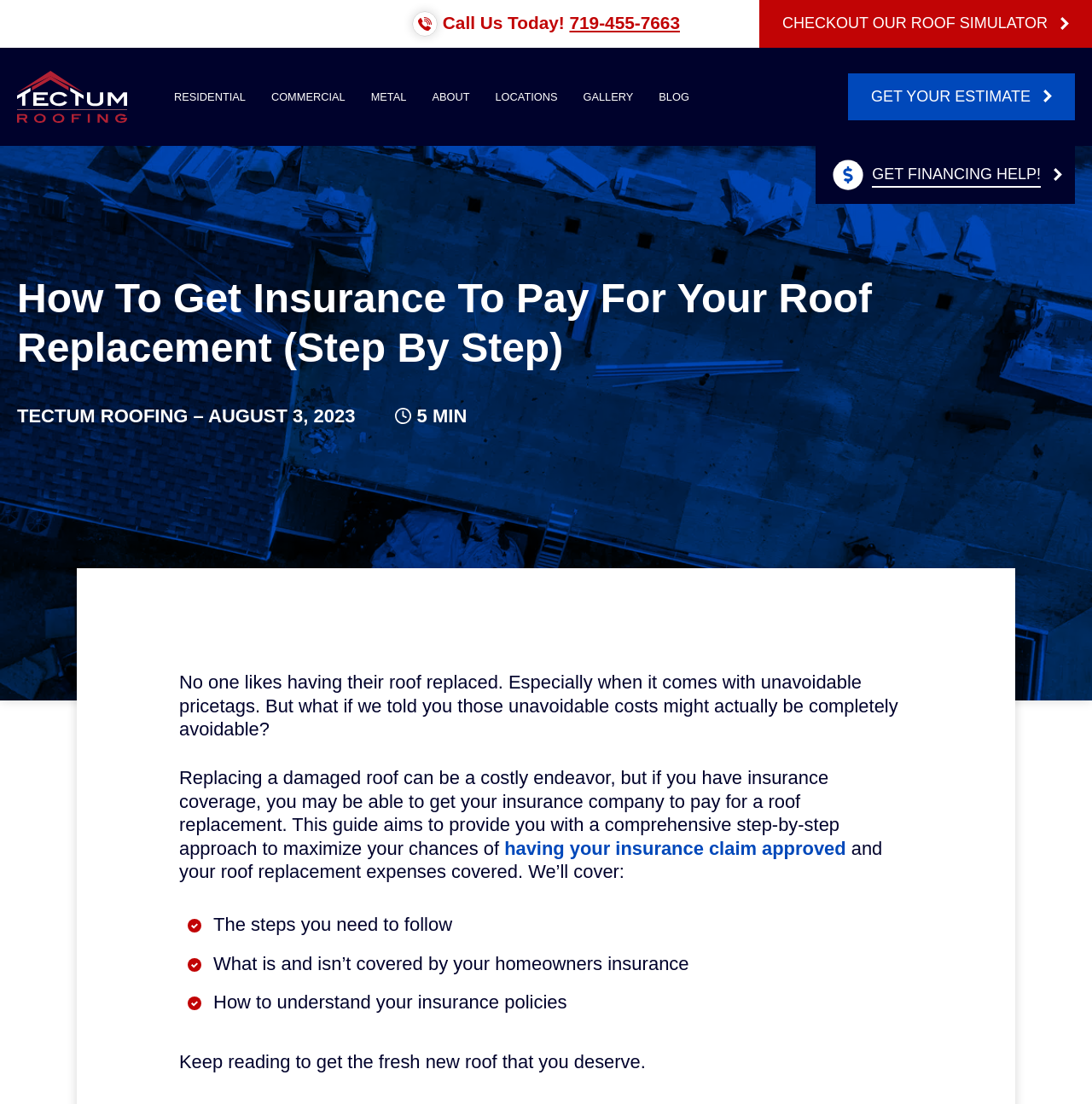Please locate the bounding box coordinates of the region I need to click to follow this instruction: "Call us today!".

[0.405, 0.011, 0.521, 0.029]